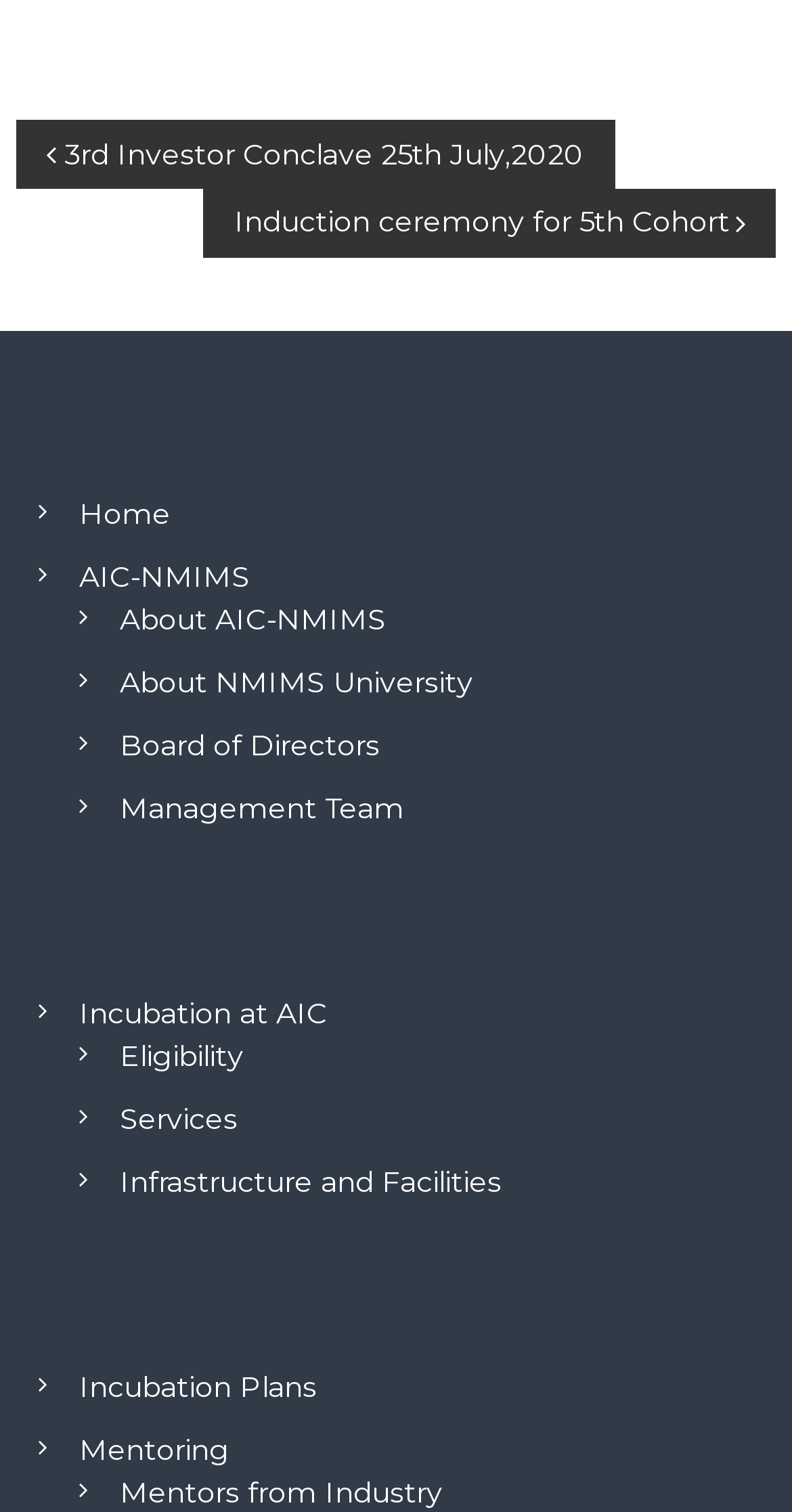From the webpage screenshot, predict the bounding box coordinates (top-left x, top-left y, bottom-right x, bottom-right y) for the UI element described here: Home

None